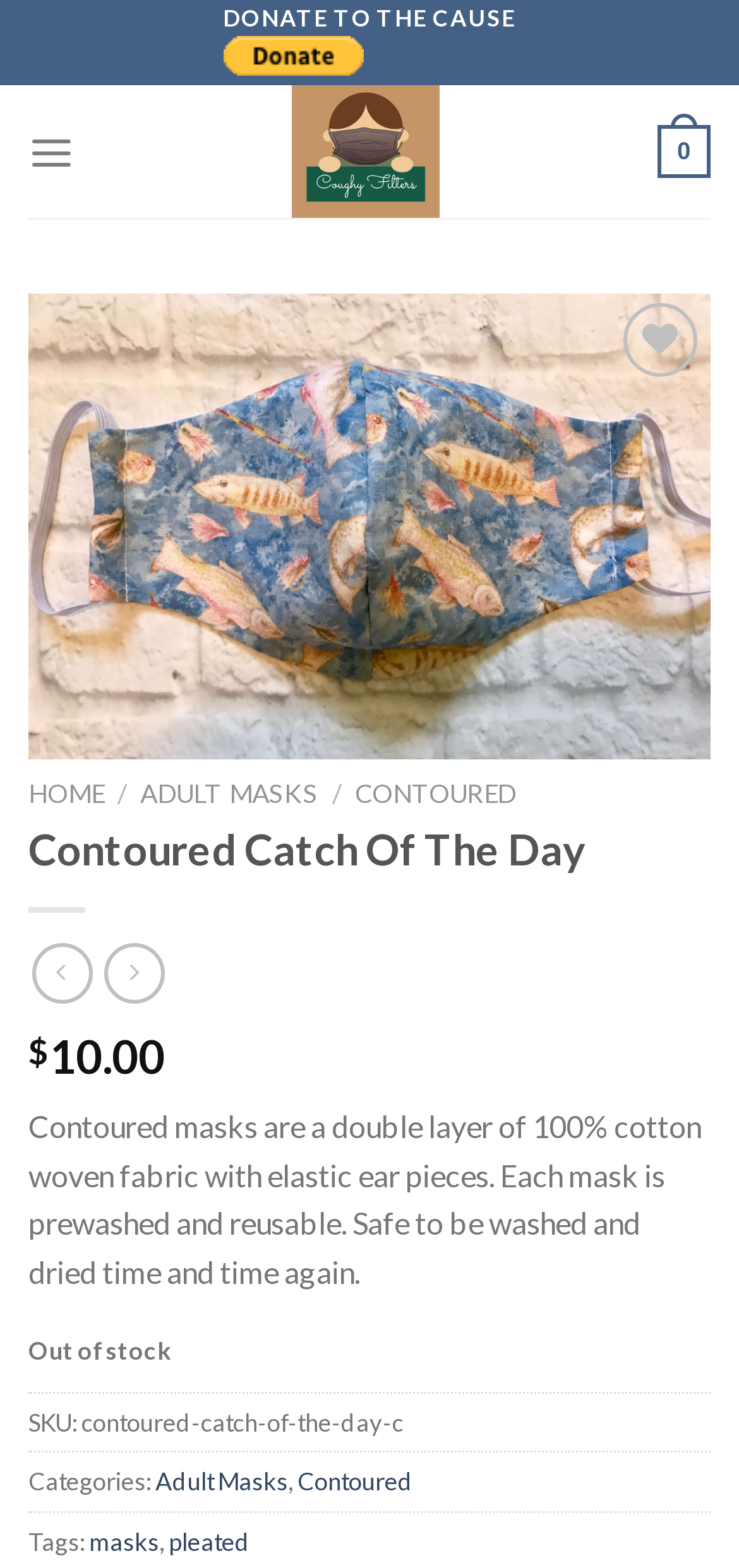What is the price of the Contoured Catch Of The Day mask?
Provide a detailed answer to the question, using the image to inform your response.

The price of the Contoured Catch Of The Day mask can be found in the product description section, where it is stated as '$10.00'.